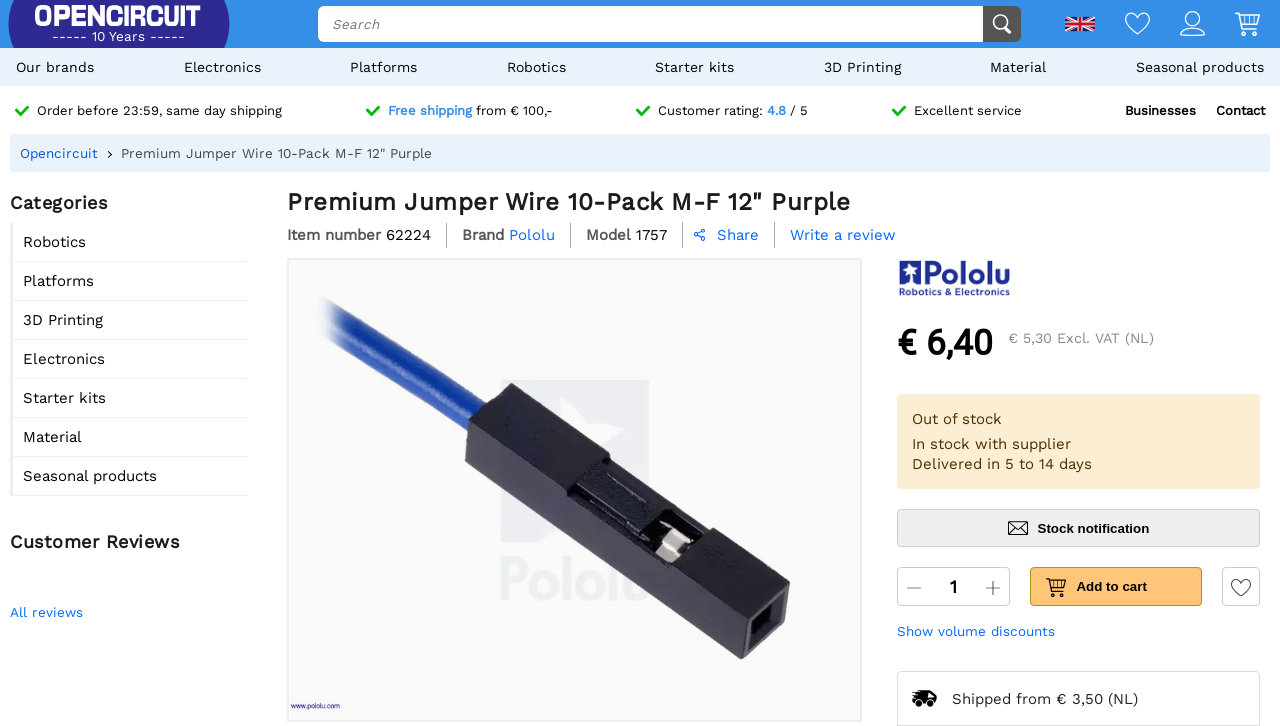What is the purpose of the 'Stock notification' button?
Carefully analyze the image and provide a detailed answer to the question.

I inferred the purpose of the 'Stock notification' button by looking at its location on the product details page, which suggests that it is used to notify the user when the product is back in stock.